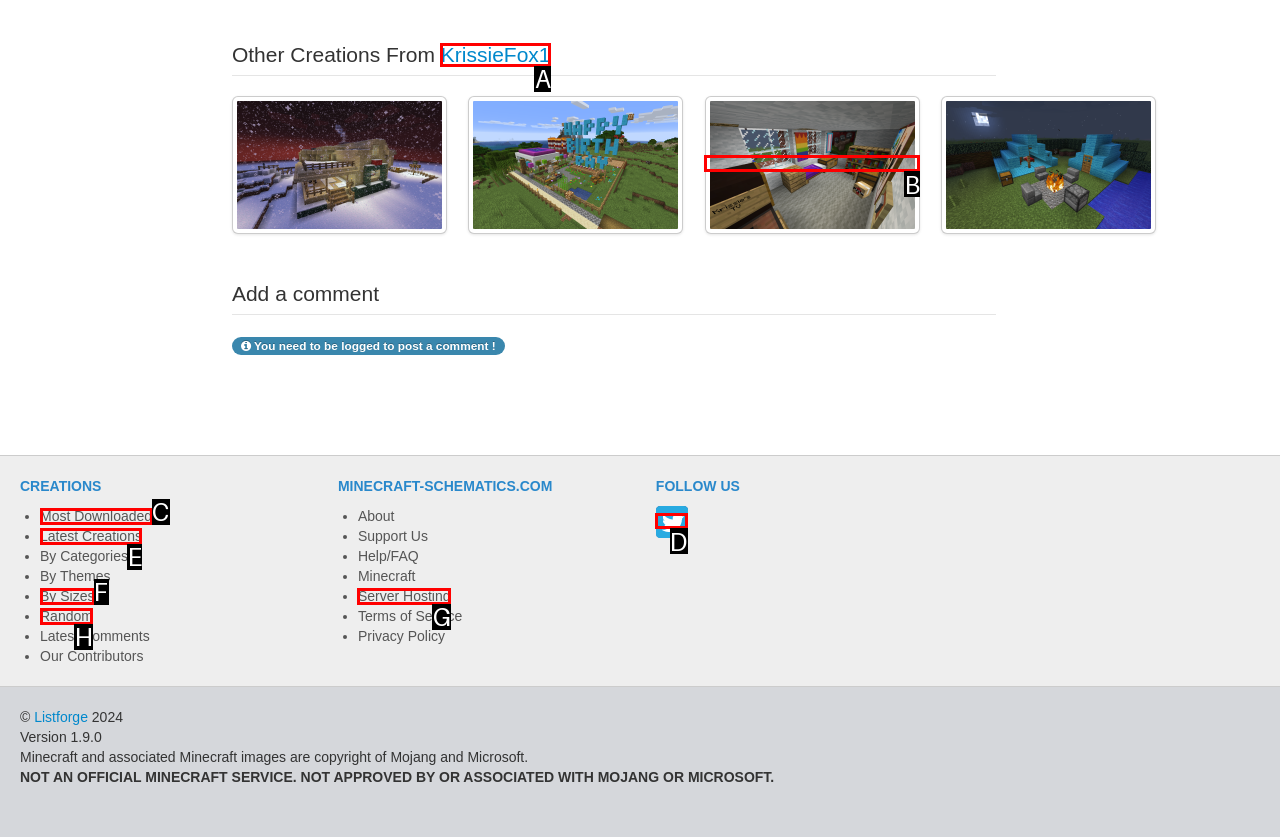Identify the appropriate choice to fulfill this task: Follow on Twitter
Respond with the letter corresponding to the correct option.

D